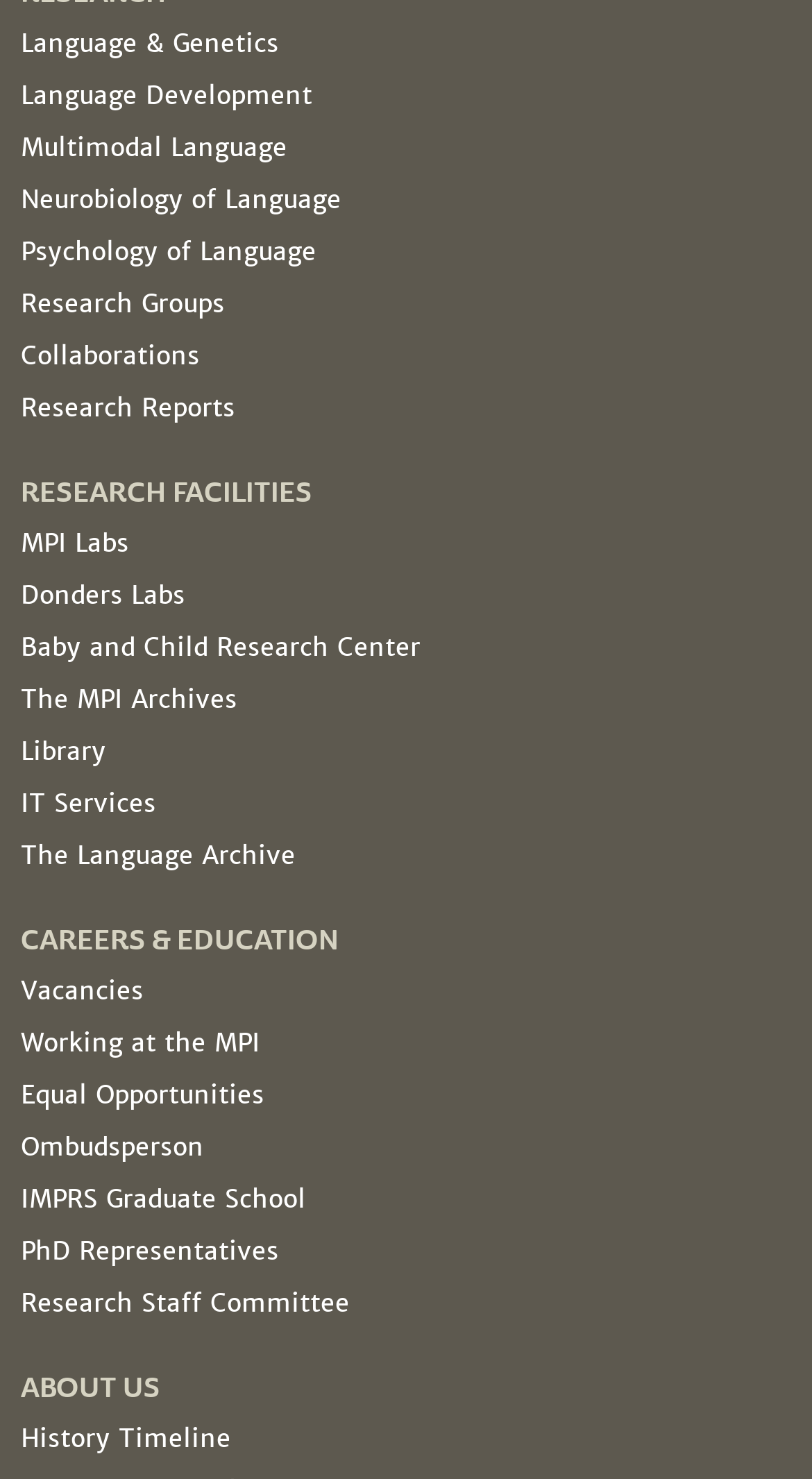Find the bounding box coordinates of the element to click in order to complete this instruction: "Read about History Timeline". The bounding box coordinates must be four float numbers between 0 and 1, denoted as [left, top, right, bottom].

[0.026, 0.962, 0.285, 0.984]